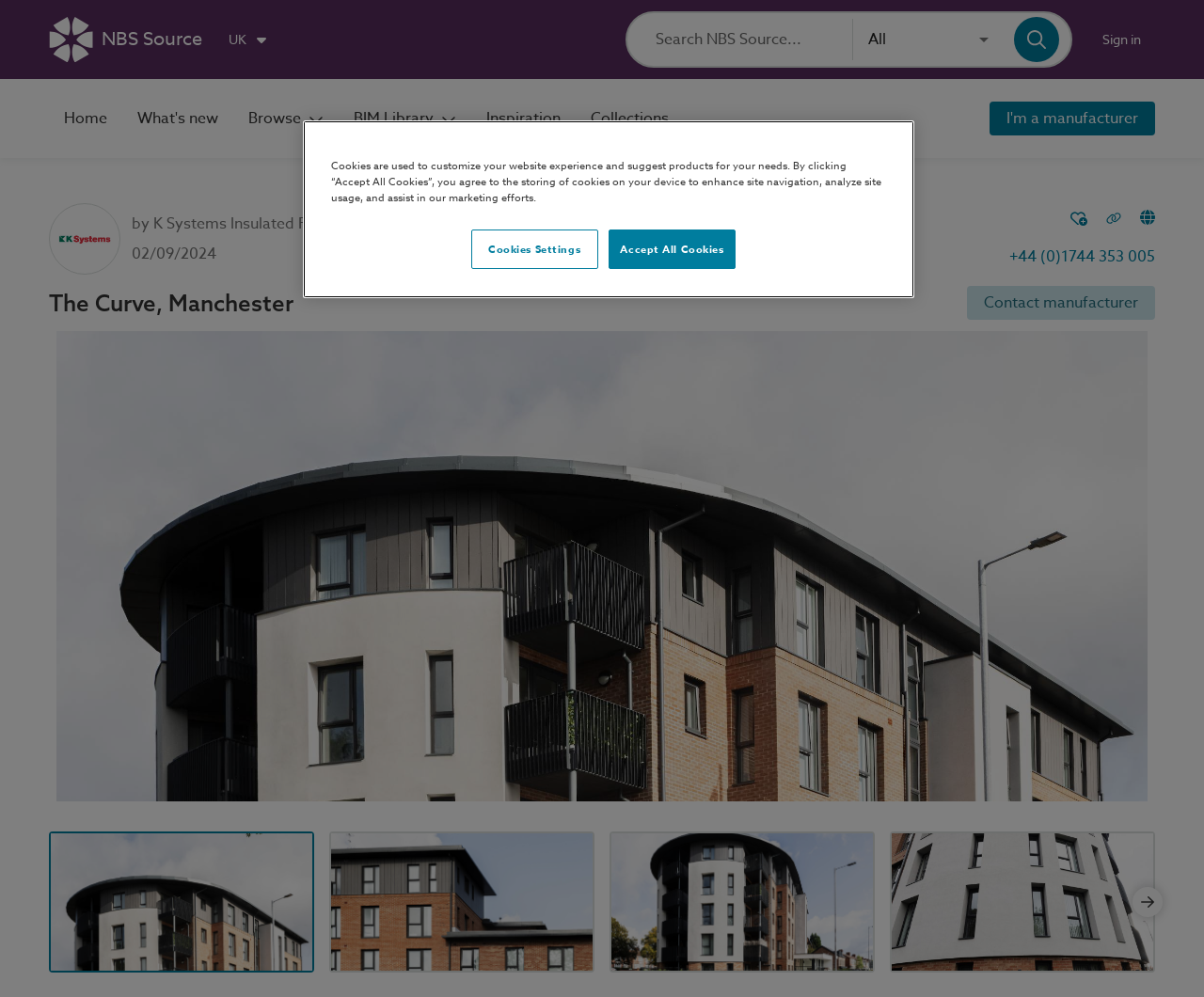Identify the bounding box coordinates for the UI element described as: "aria-label="Search" name="search" placeholder="Search NBS Source..."". The coordinates should be provided as four floats between 0 and 1: [left, top, right, bottom].

[0.545, 0.03, 0.708, 0.049]